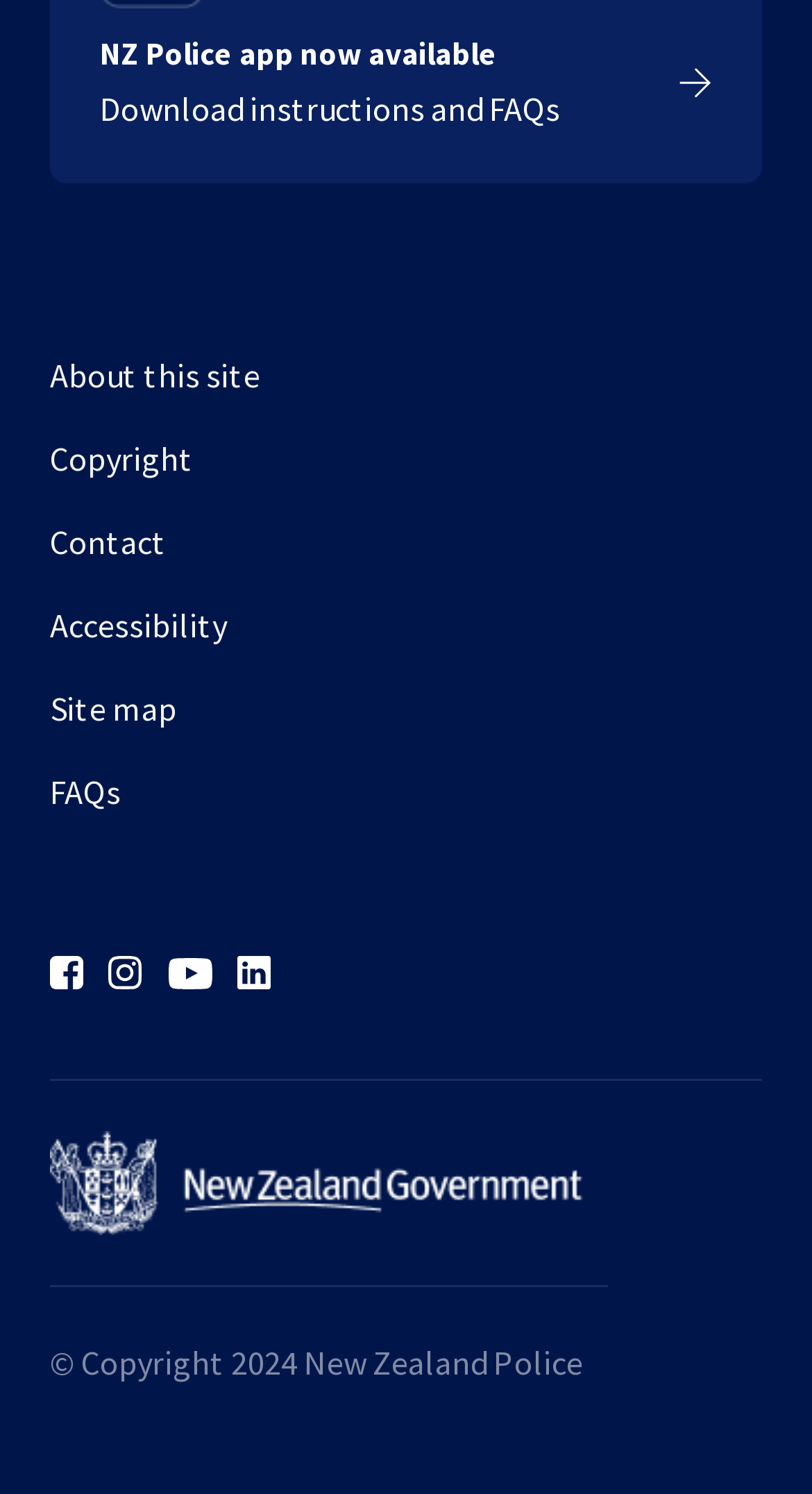What is the year of copyright? Analyze the screenshot and reply with just one word or a short phrase.

2024